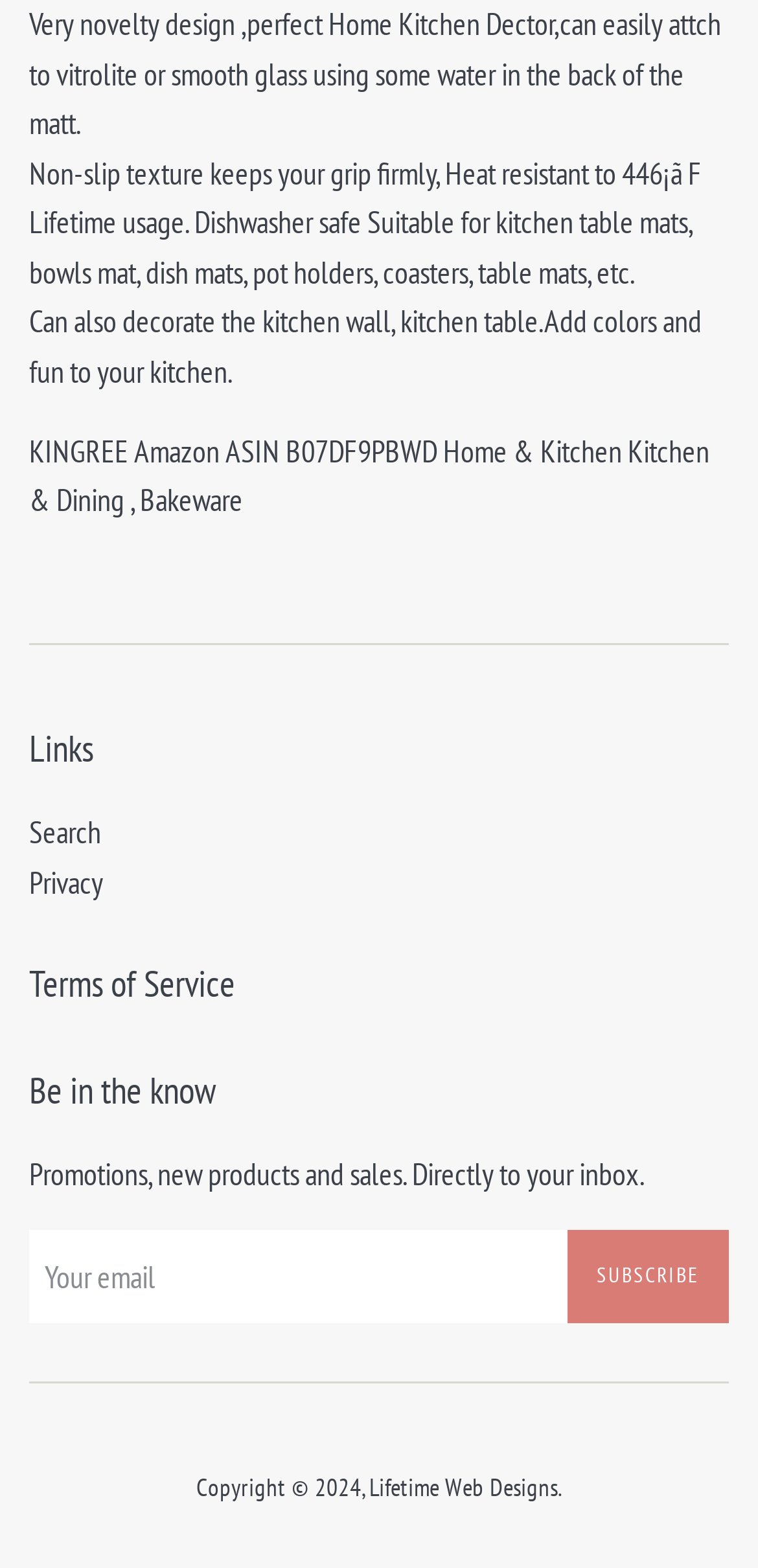Is the product dishwasher safe?
By examining the image, provide a one-word or phrase answer.

Yes